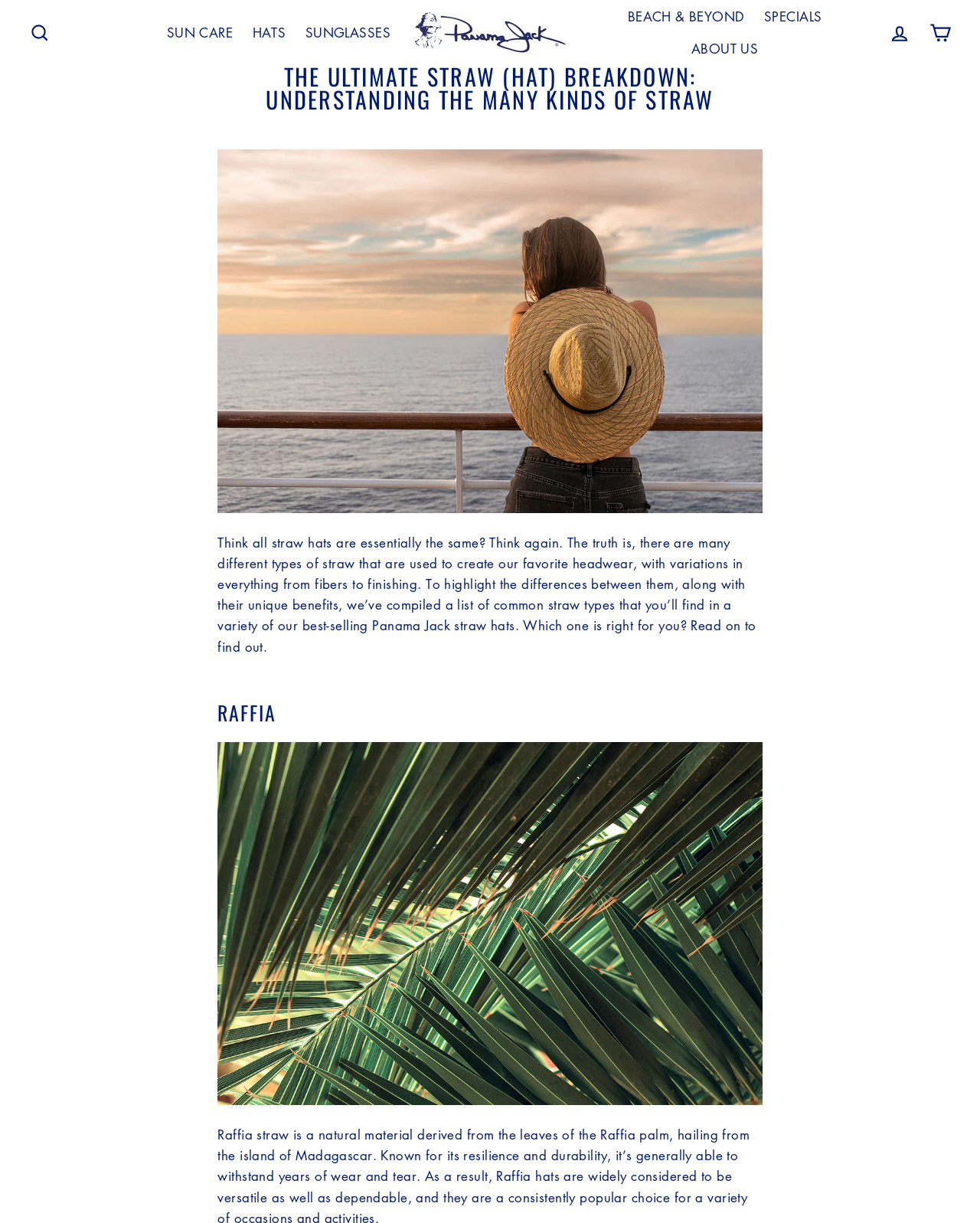Determine the bounding box coordinates for the UI element matching this description: "BEACH & BEYOND".

[0.633, 0.0, 0.768, 0.026]